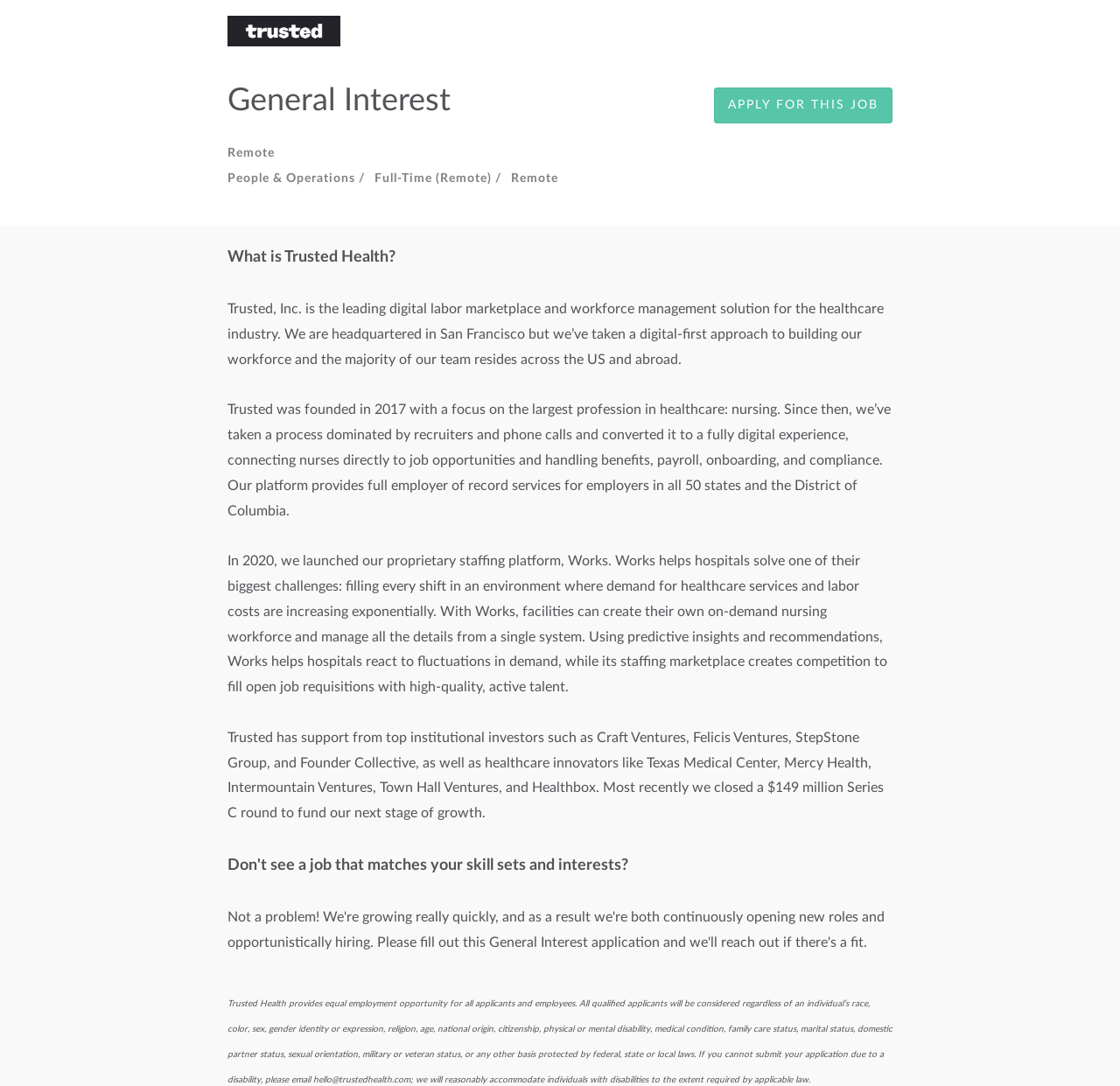Using the webpage screenshot and the element description Apply for this job, determine the bounding box coordinates. Specify the coordinates in the format (top-left x, top-left y, bottom-right x, bottom-right y) with values ranging from 0 to 1.

[0.638, 0.081, 0.797, 0.113]